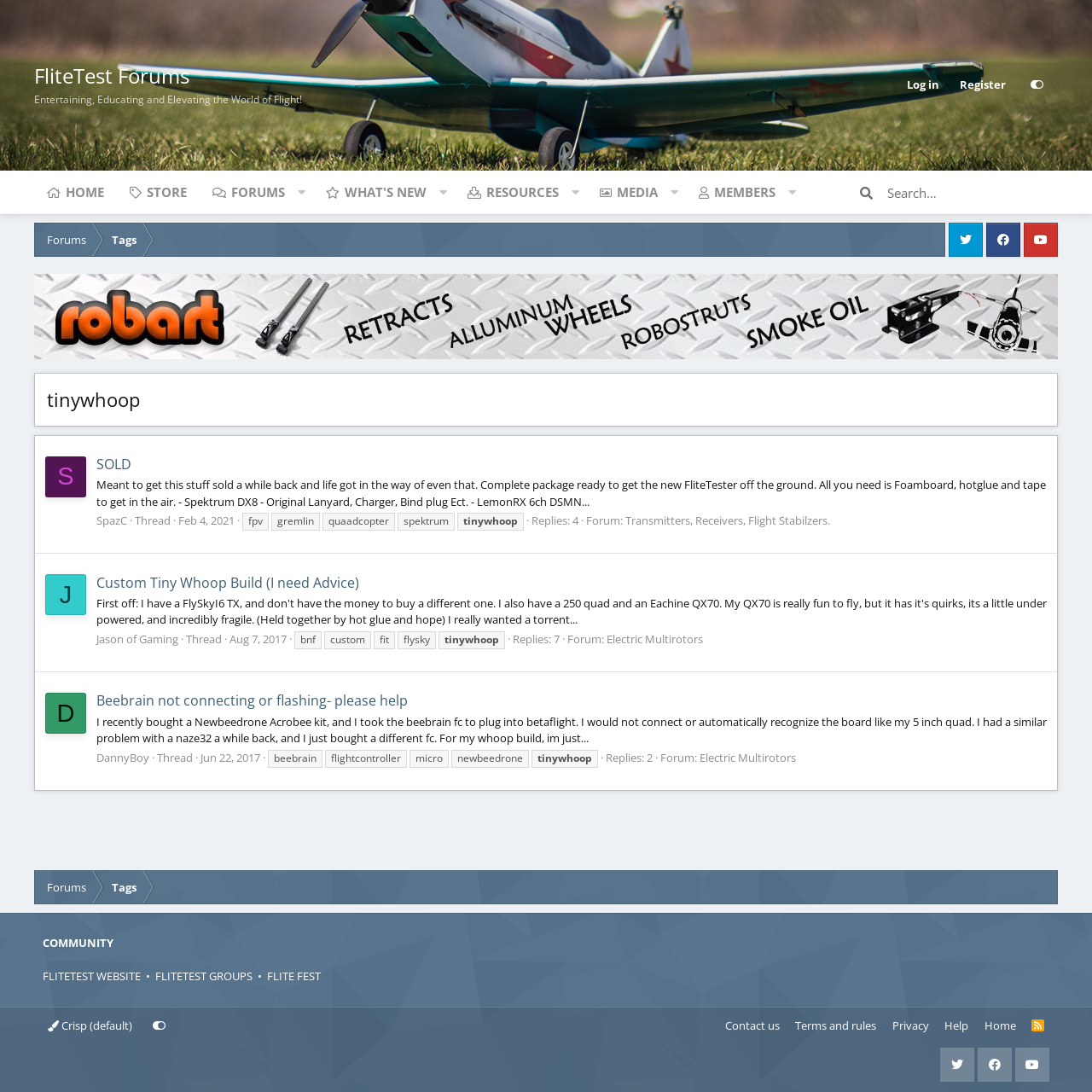Find the bounding box coordinates of the element I should click to carry out the following instruction: "Go to the 'Forums' page".

[0.031, 0.204, 0.091, 0.235]